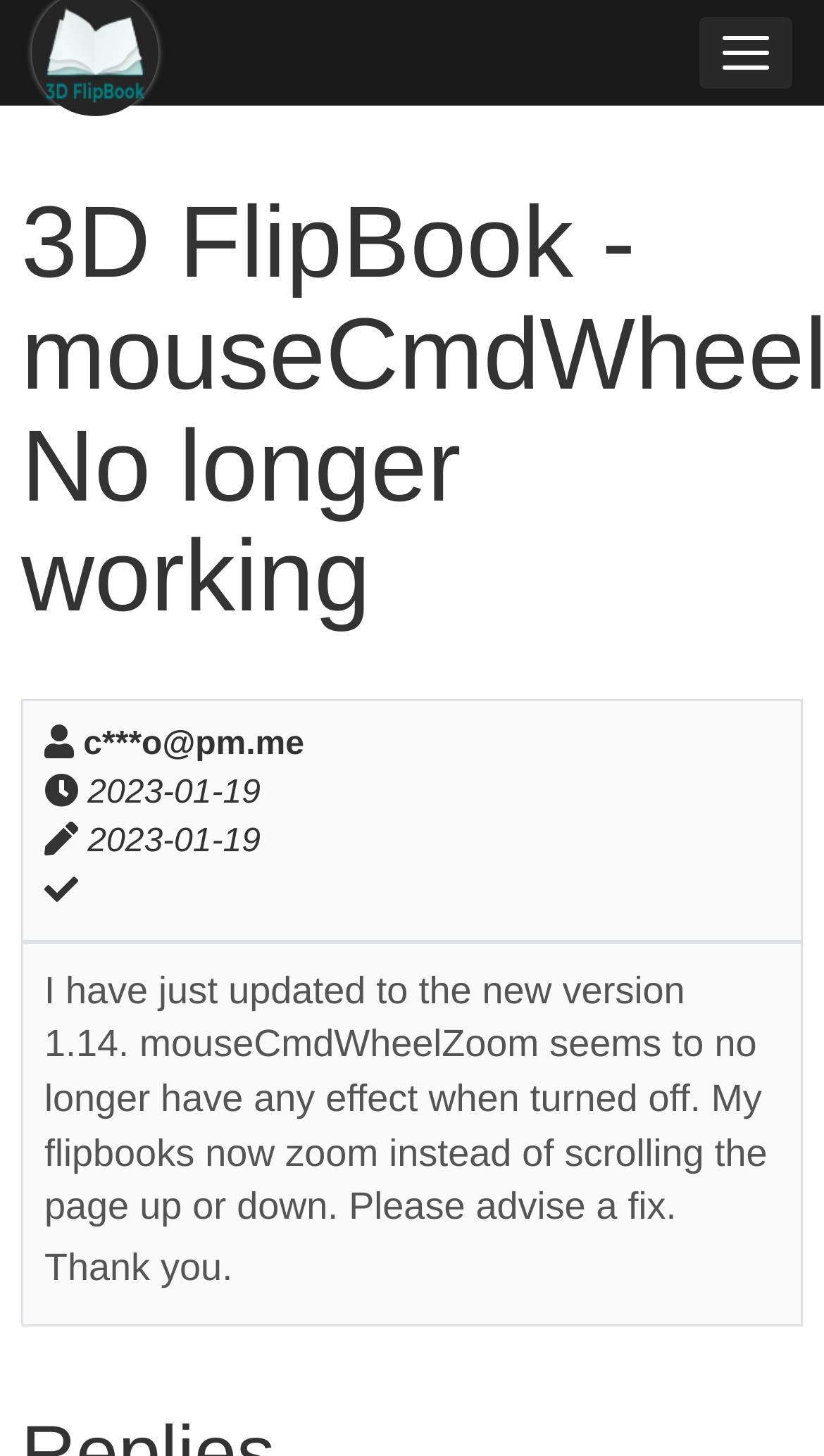Please identify the primary heading of the webpage and give its text content.

3D FlipBook - mouseCmdWheelZoom No longer working